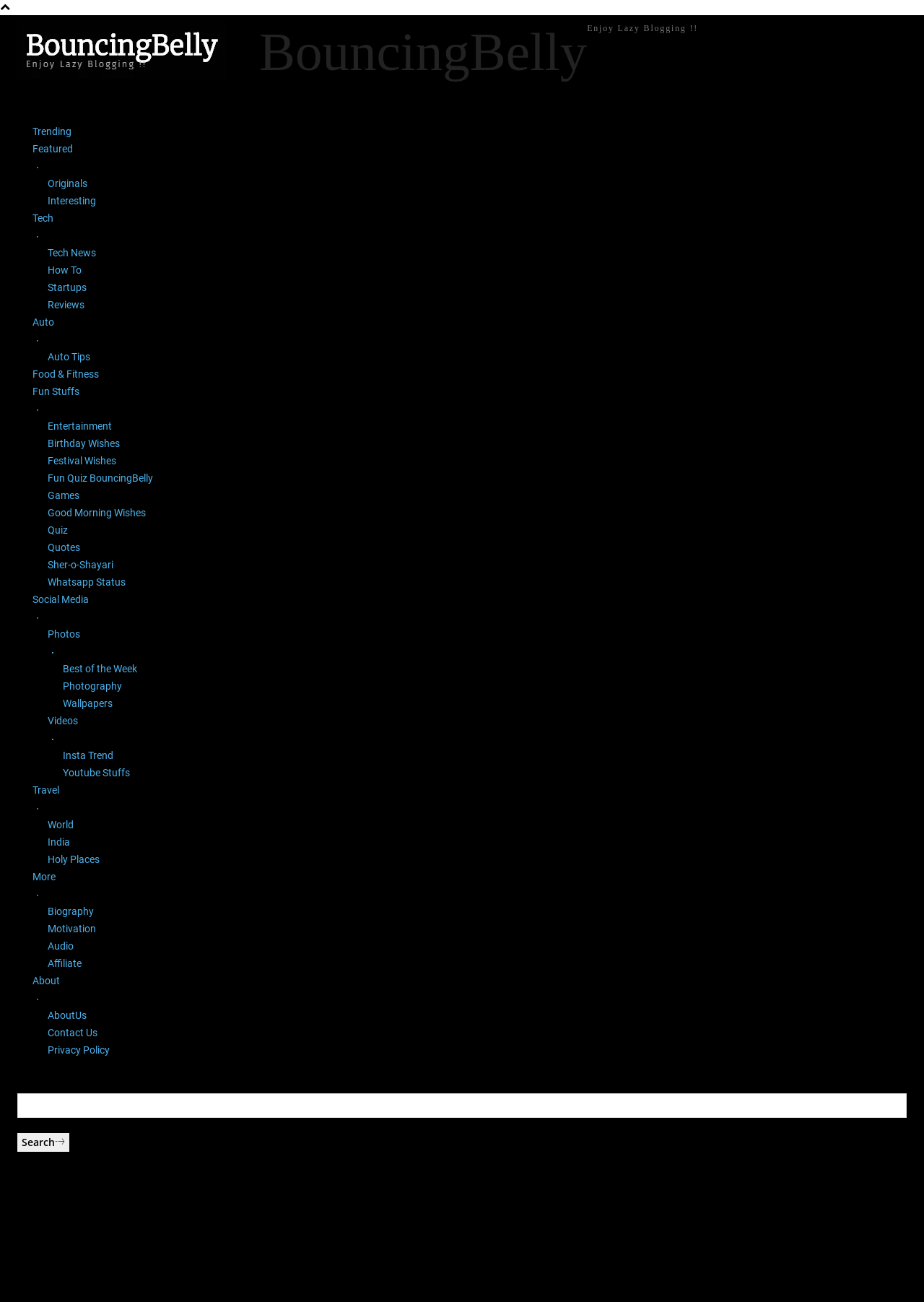Offer a meticulous description of the webpage's structure and content.

This webpage appears to be a blog or news website, with a focus on entertainment, lifestyle, and technology. At the top, there is a header section with a logo, "BouncingBelly", and a tagline, "Enjoy Lazy Blogging!!". Below the header, there is a navigation menu with various categories, including "Trending", "Featured", "Originals", "Interesting", "Tech", "Auto", "Food & Fitness", and more. Each category has a list marker, such as "•" or "◦", and some have an icon, such as "ue91a".

The main content of the webpage is divided into sections, with each section having a list of links to articles or posts. The sections are separated by list markers, and the links are arranged in a vertical list. The links have descriptive text, such as "Taslima Nasreen clarifies surrogacy tweet after Twitter outrage" and "Priyanka Chopra and Nick Jonas dropped a serious shock announcement on January 21".

There are also images scattered throughout the webpage, but they are not dominant features. The overall layout is dense, with a lot of text and links packed into a relatively small space. The webpage appears to be designed for readers who are interested in a wide range of topics, from entertainment news to technology and lifestyle.